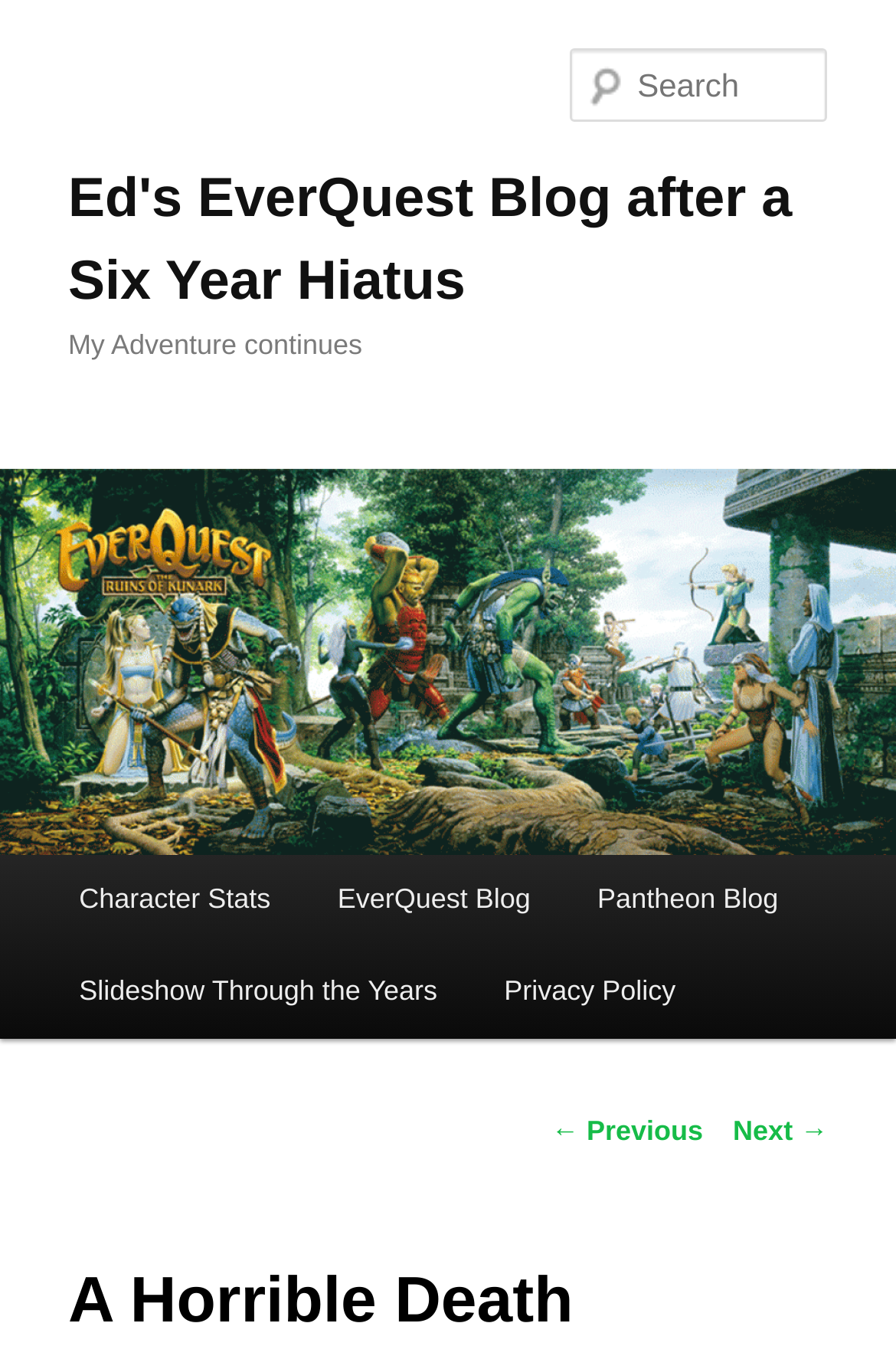Kindly determine the bounding box coordinates for the area that needs to be clicked to execute this instruction: "go to main page".

[0.076, 0.125, 0.884, 0.232]